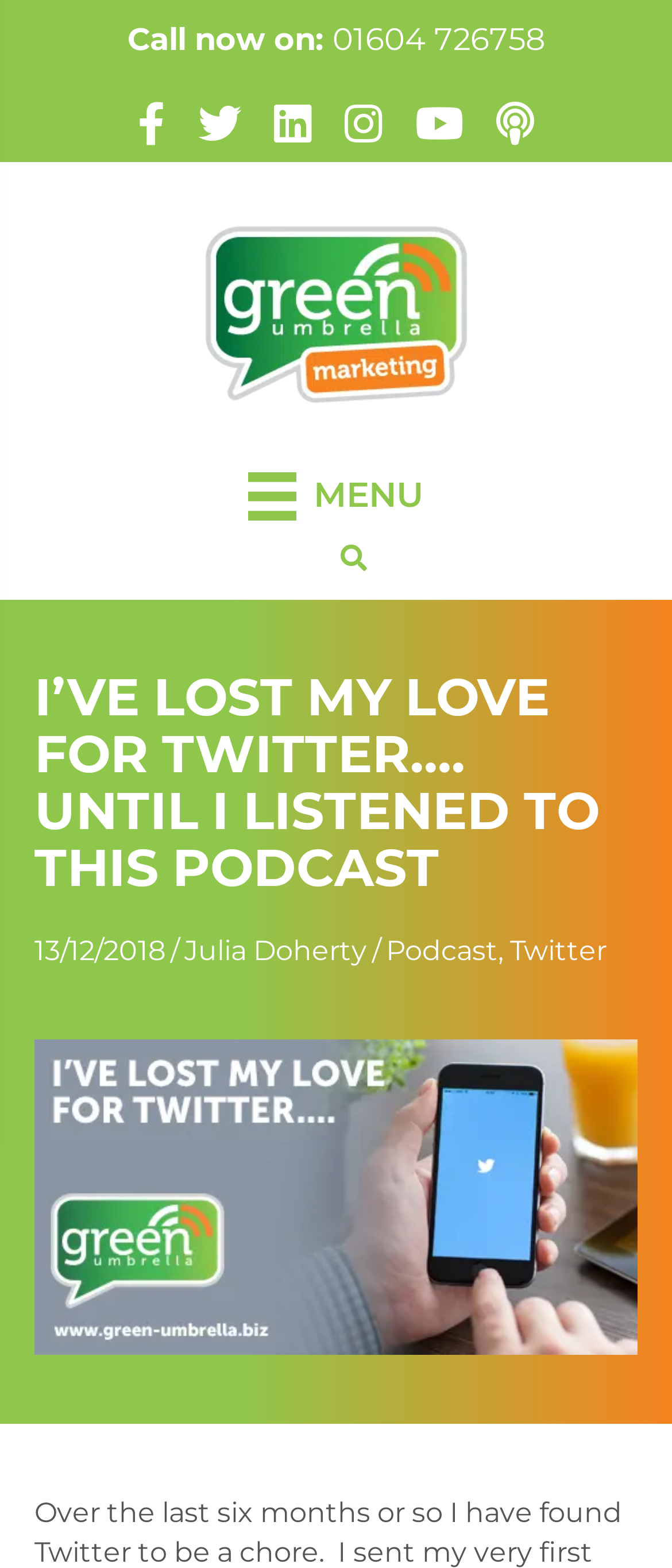Examine the screenshot and answer the question in as much detail as possible: What is the topic of the podcast?

I found the topic of the podcast by looking at the link 'Twitter' next to the static text ',' and the link 'Podcast'.